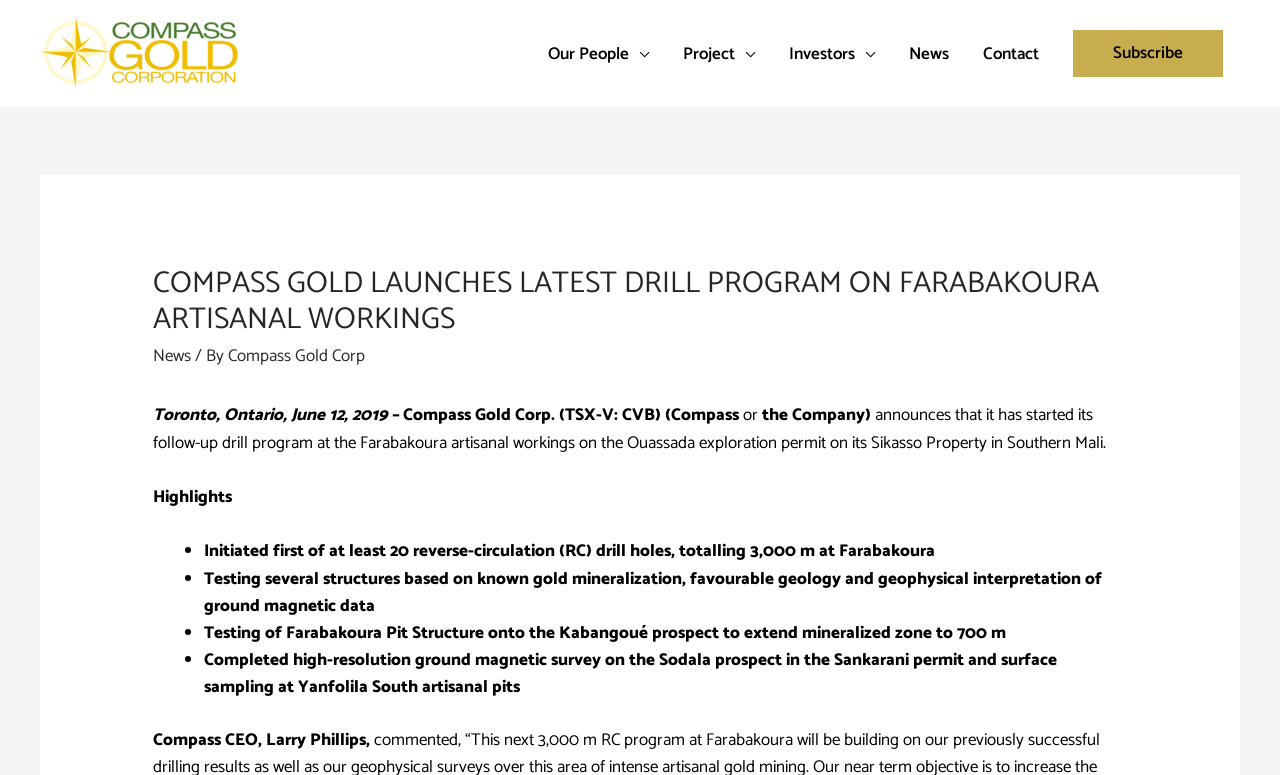What is the name of the CEO of Compass Gold Corp?
Kindly offer a comprehensive and detailed response to the question.

I found the answer by looking at the text 'Compass CEO, Larry Phillips,' which indicates that the name of the CEO of Compass Gold Corp is Larry Phillips.